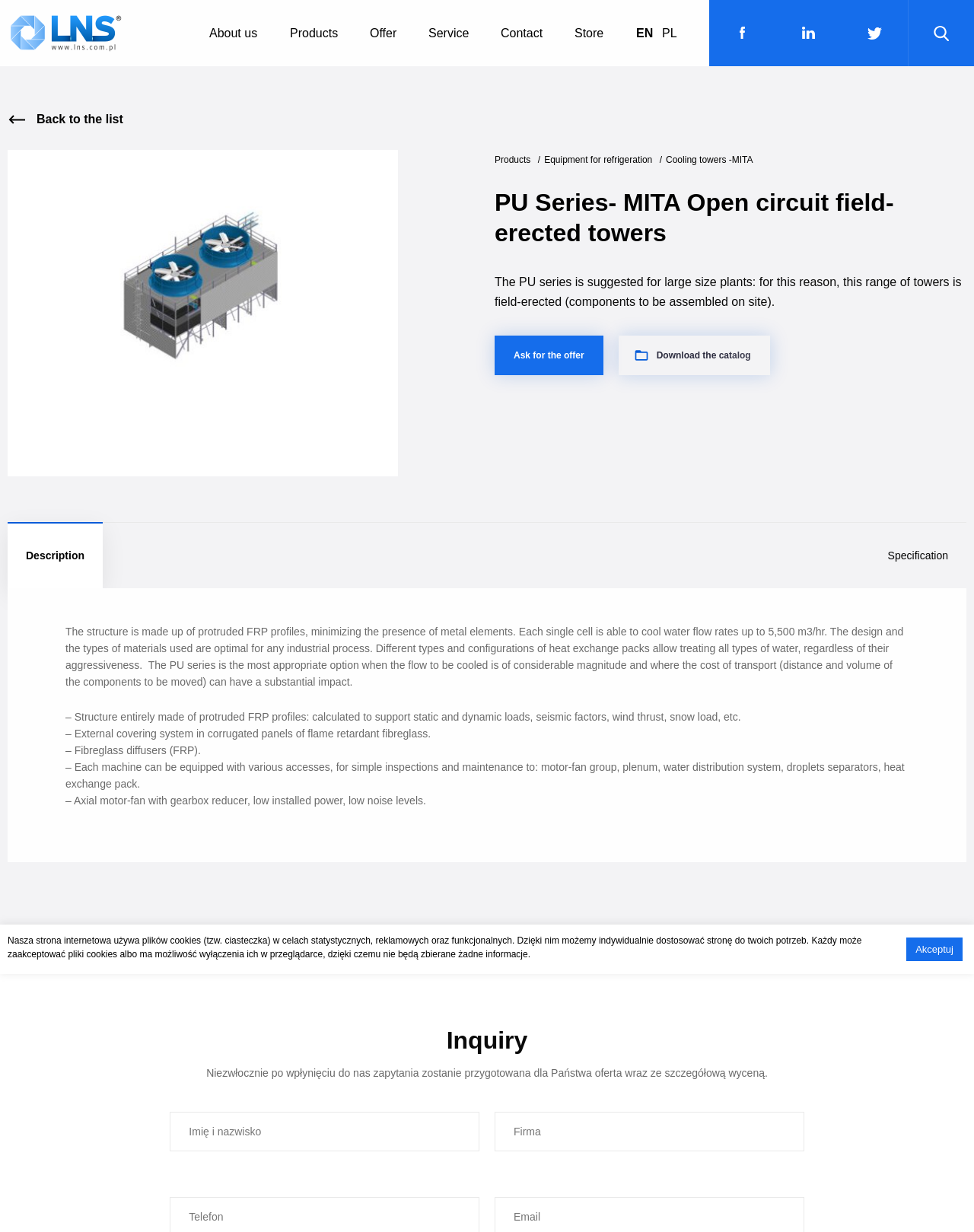Please identify the bounding box coordinates of the clickable area that will fulfill the following instruction: "Enter text in the 'Imię i nazwisko' textbox". The coordinates should be in the format of four float numbers between 0 and 1, i.e., [left, top, right, bottom].

[0.174, 0.902, 0.492, 0.934]